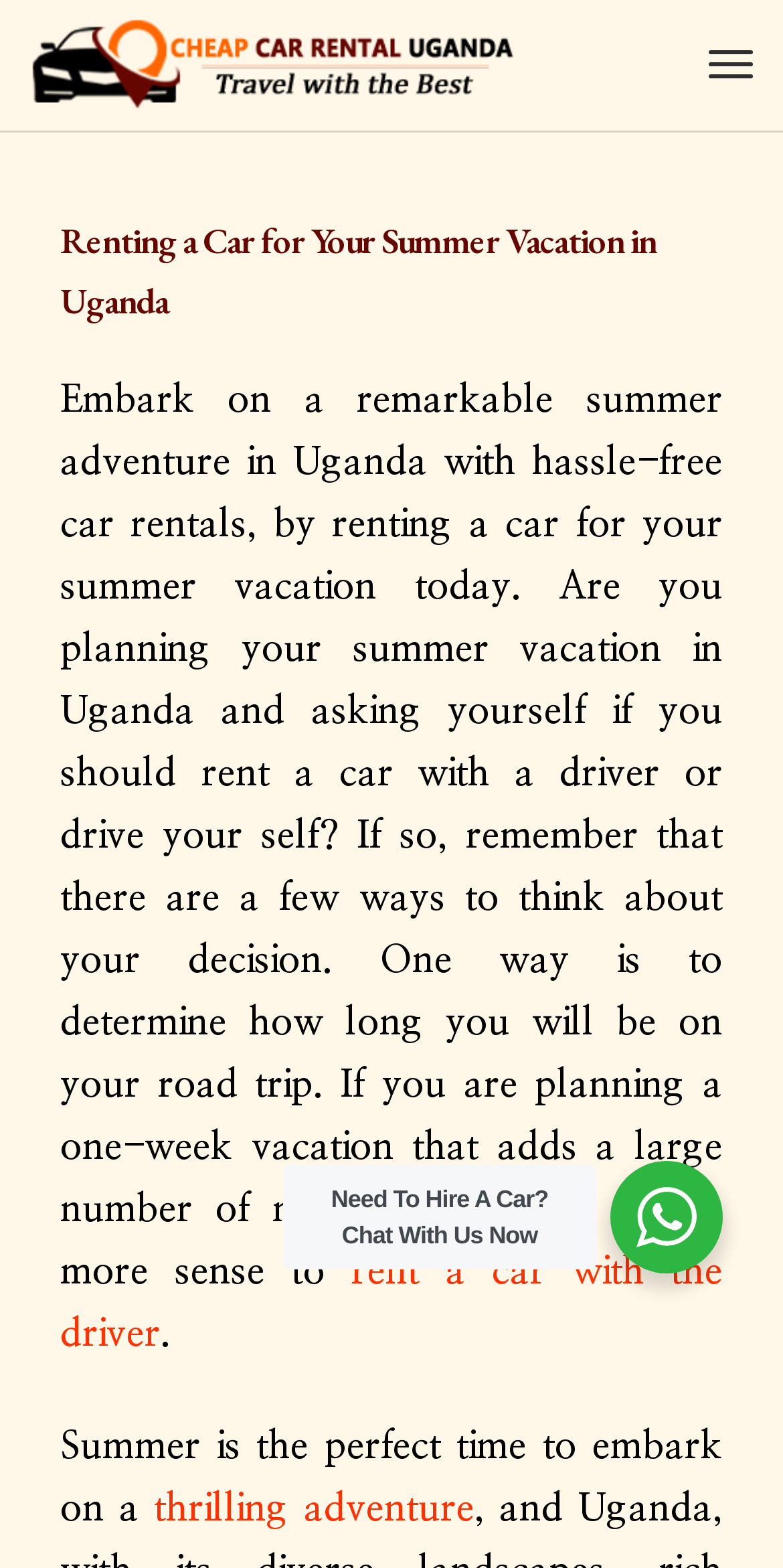Based on the visual content of the image, answer the question thoroughly: What is an option for renting a car?

The webpage text mentions 'rent a car with the driver' as an option, which suggests that users can choose to rent a car that comes with a driver.